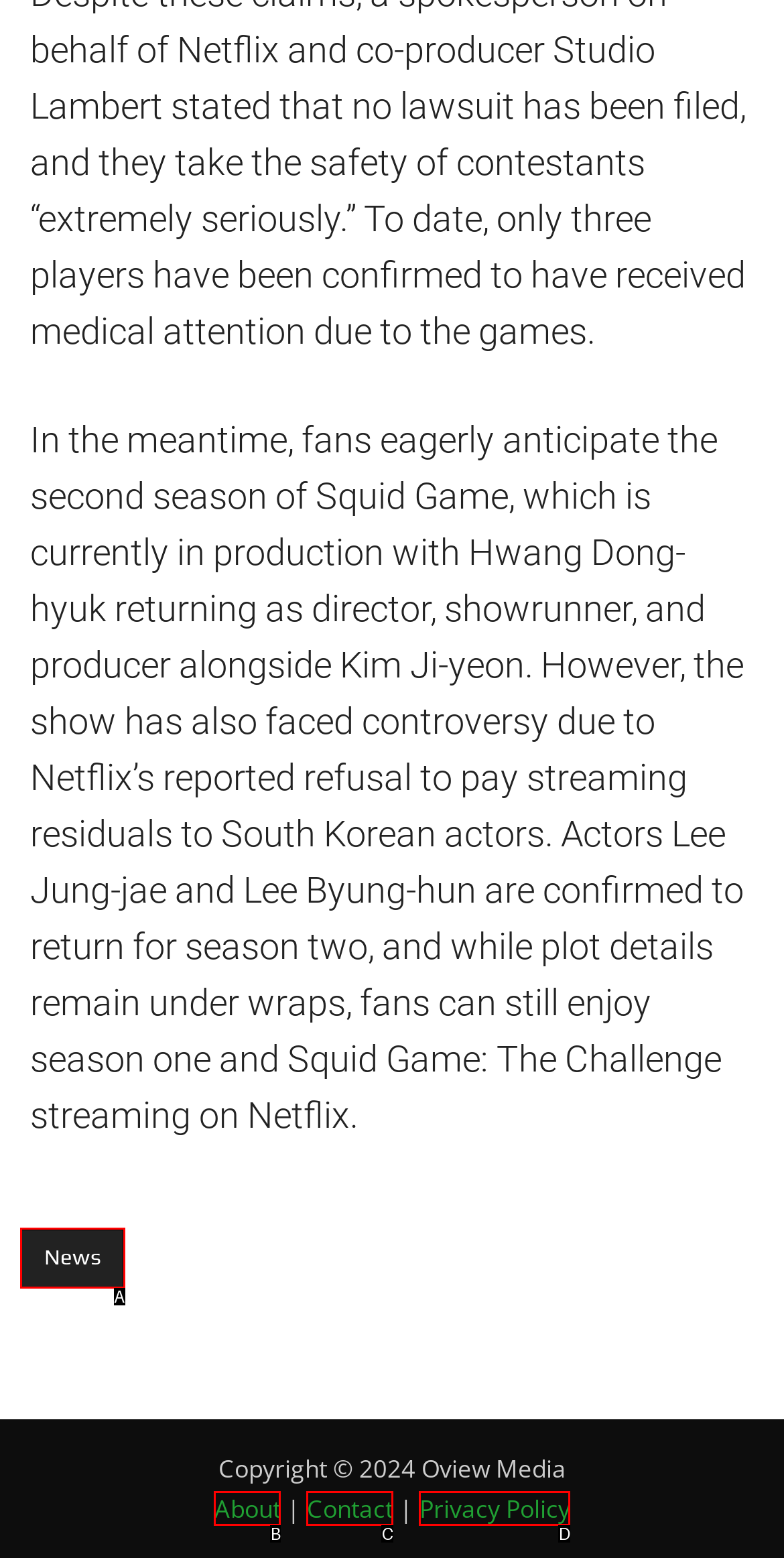Which HTML element matches the description: News?
Reply with the letter of the correct choice.

A